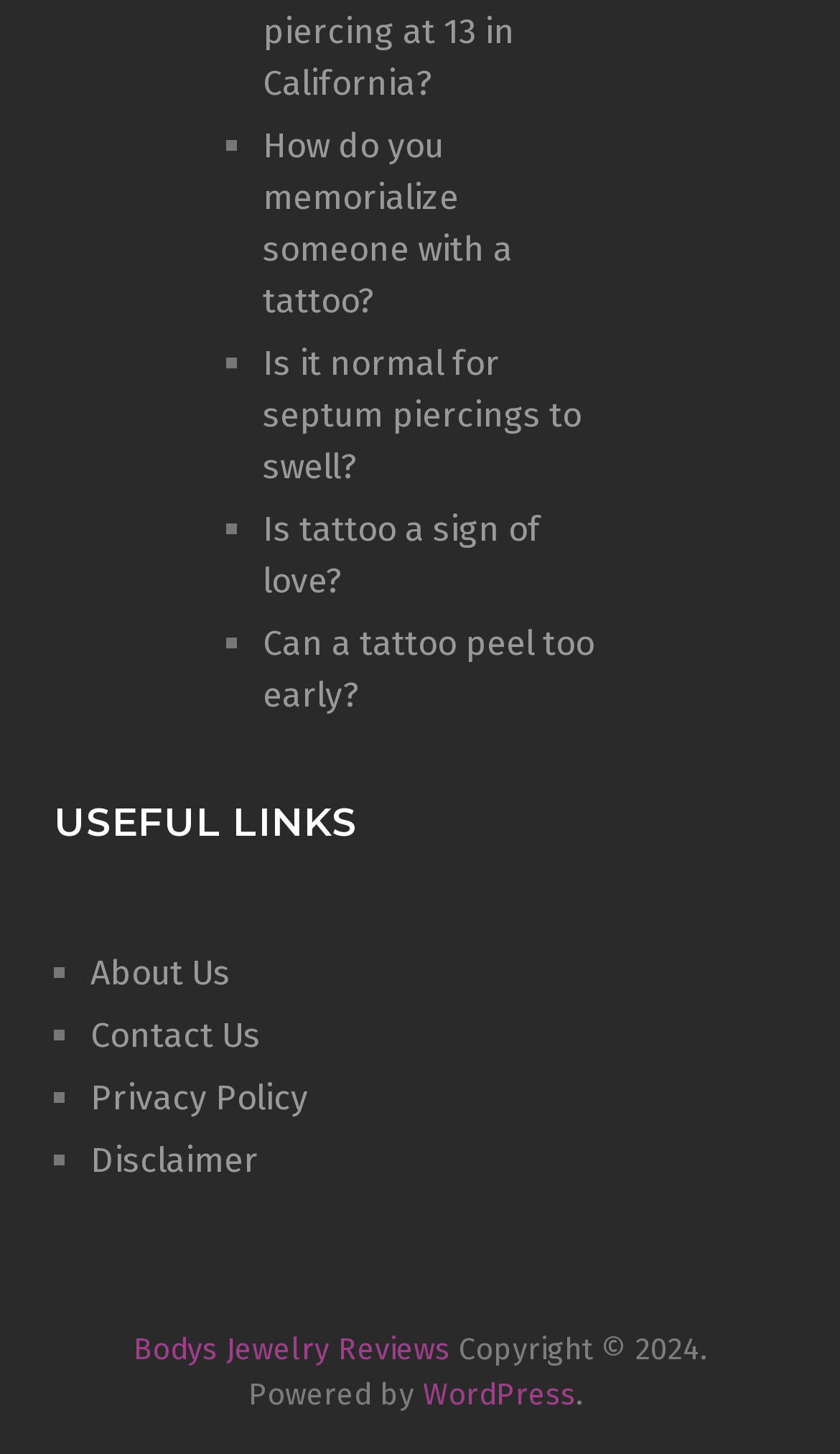Respond concisely with one word or phrase to the following query:
How many links are under 'USEFUL LINKS'?

4